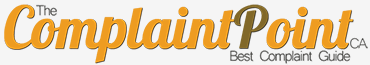What is the color of the main title?
Craft a detailed and extensive response to the question.

The color of the main title is described as bright orange, which contrasts with the softer tones of the subtitle, conveying a sense of approachability and professionalism.